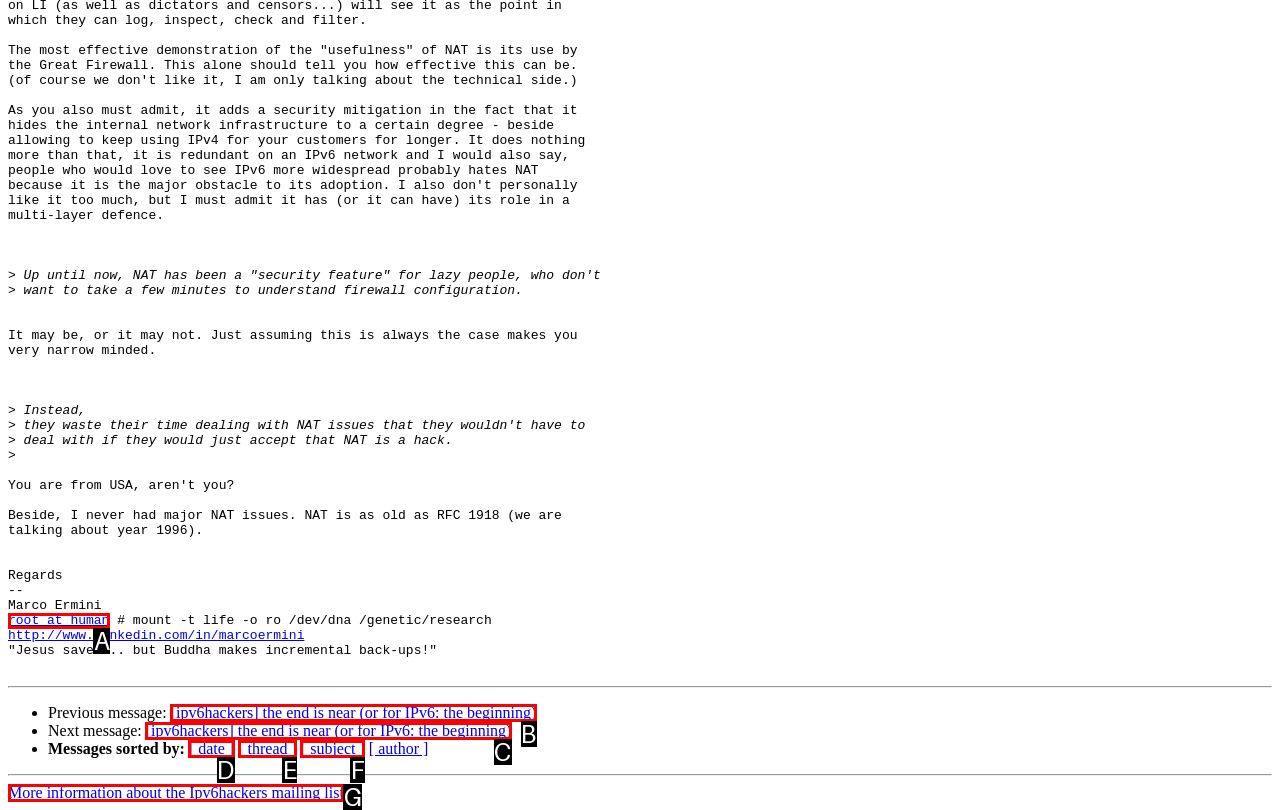Select the HTML element that corresponds to the description: [ date ]. Reply with the letter of the correct option.

D